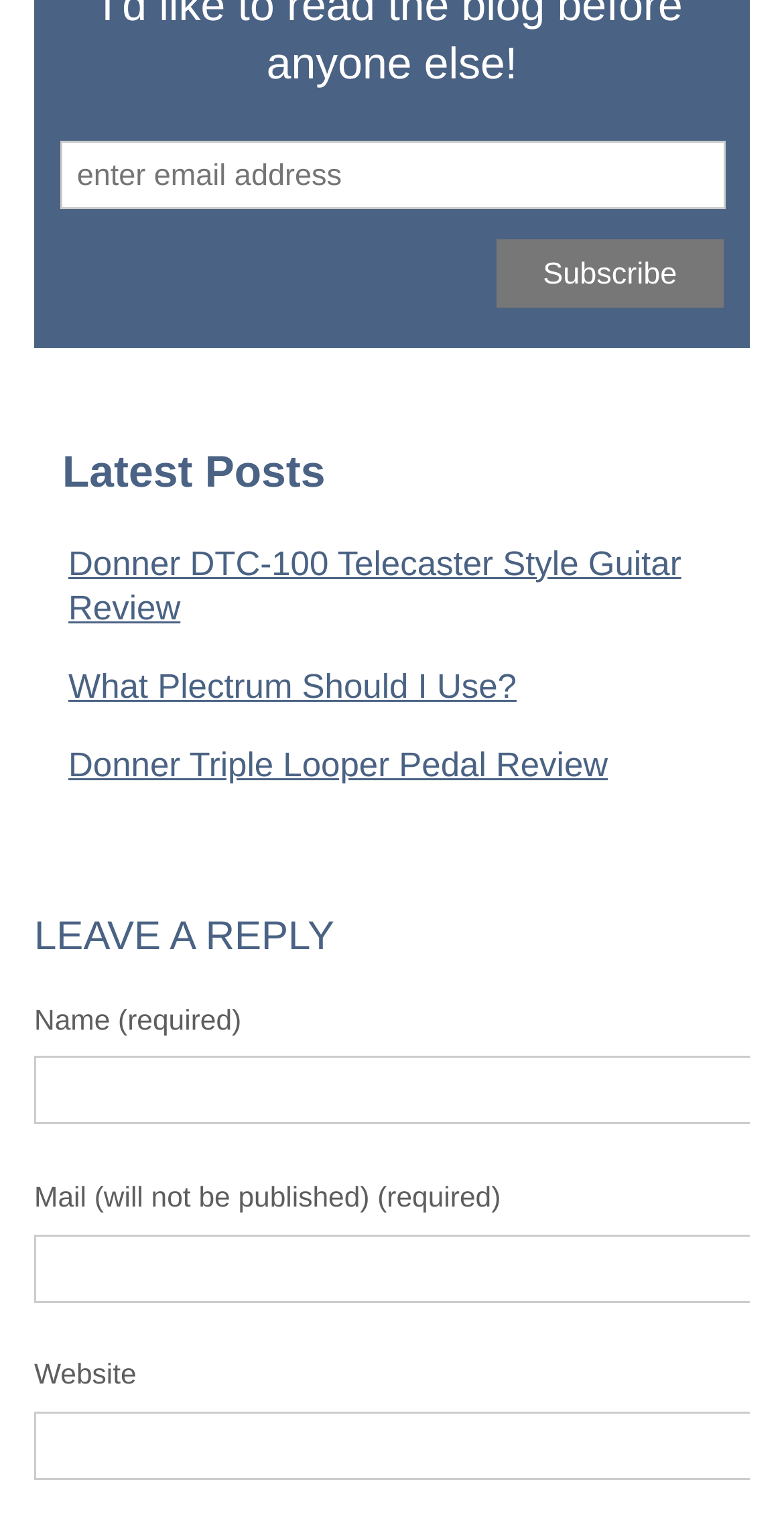Please find the bounding box coordinates of the element's region to be clicked to carry out this instruction: "Leave a reply".

[0.044, 0.594, 0.956, 0.628]